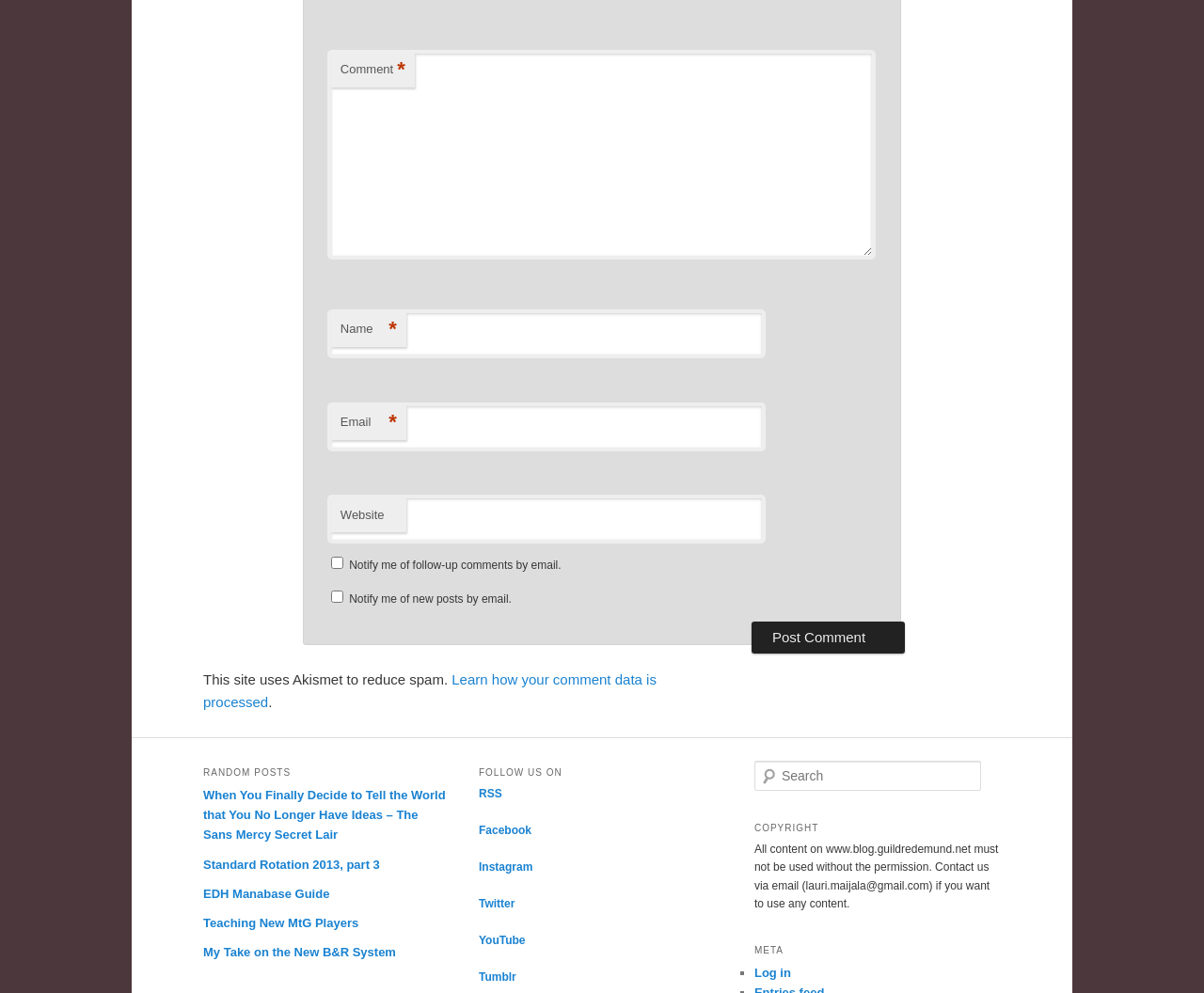Please provide the bounding box coordinates for the element that needs to be clicked to perform the following instruction: "Click on the 'Products' button". The coordinates should be given as four float numbers between 0 and 1, i.e., [left, top, right, bottom].

None